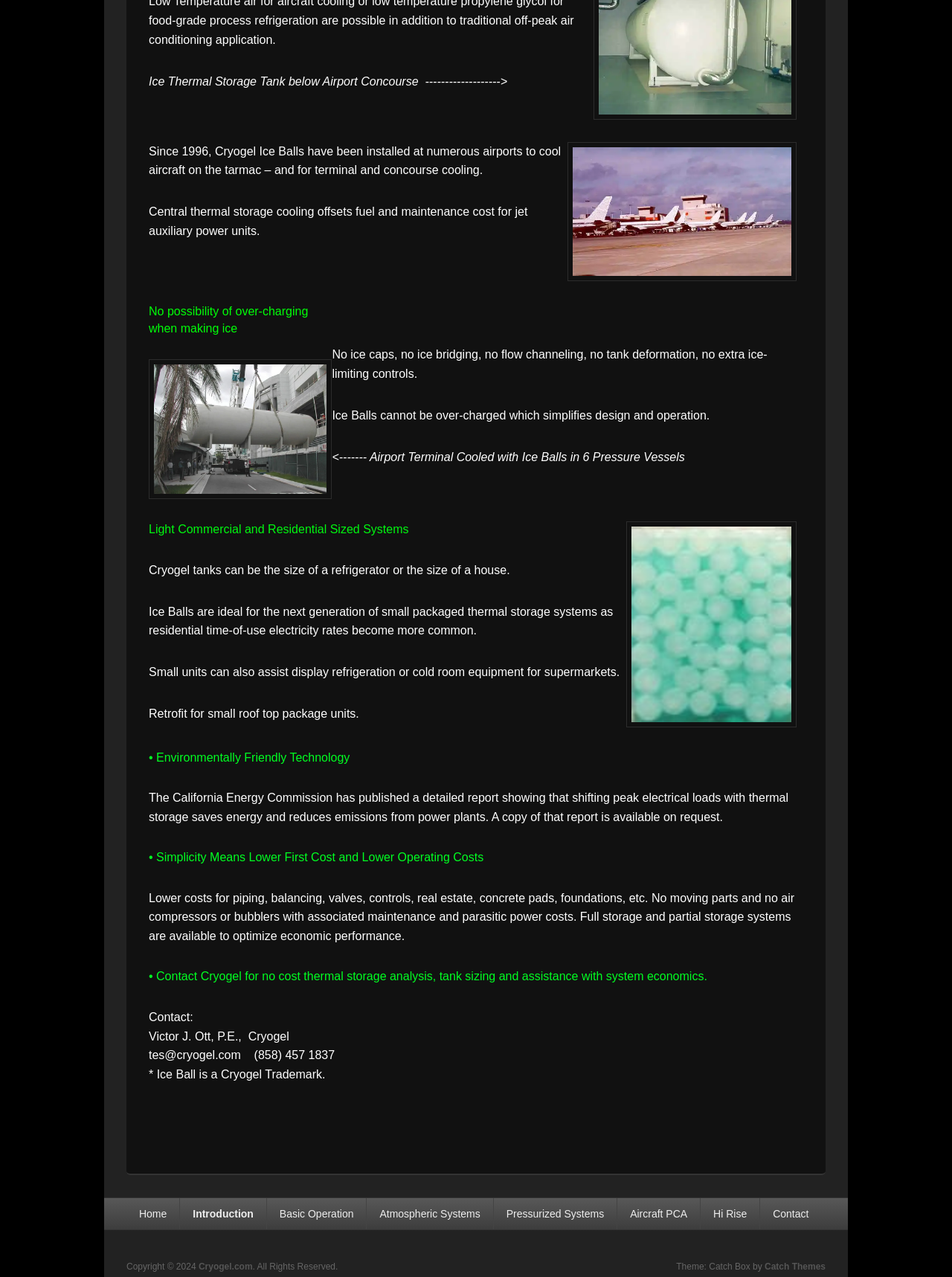By analyzing the image, answer the following question with a detailed response: How can I contact Cryogel for thermal storage analysis?

The StaticText element with the text 'Contact: Victor J. Ott, P.E., Cryogel' provides the contact information for Cryogel, and the subsequent elements provide the email address and phone number for contacting Victor J. Ott, P.E. for thermal storage analysis.